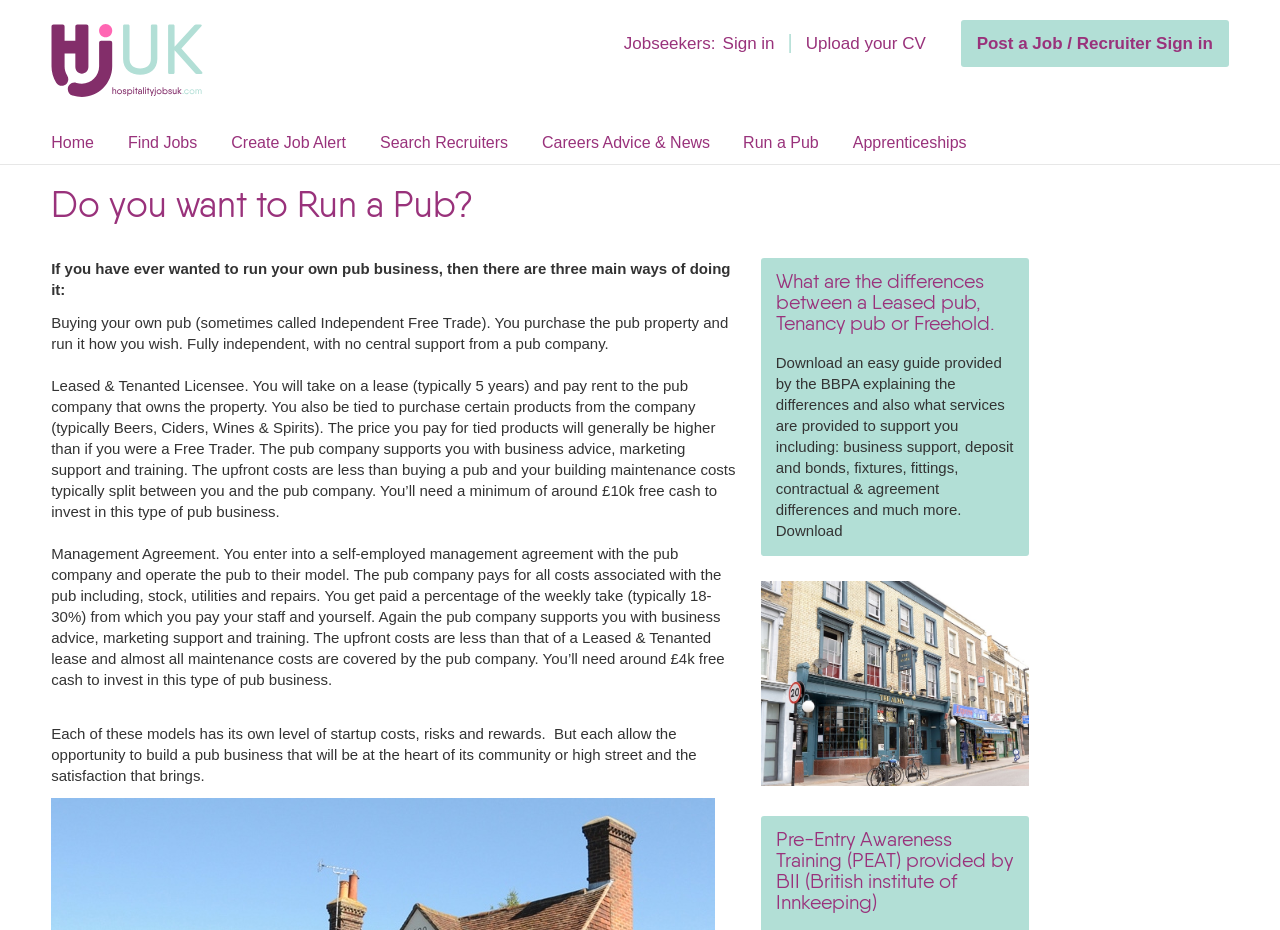Elaborate on the different components and information displayed on the webpage.

The webpage is about running a pub business, with a focus on the different ways to do so. At the top, there is a navigation menu with links to various sections, including "Home", "Find Jobs", "Create Job Alert", and more. Below the navigation menu, there is a heading that asks "Do you want to Run a Pub?" followed by a paragraph of text that explains the three main ways to run a pub business: buying your own pub, leasing and tenanted licensee, and management agreement.

The page then goes into more detail about each of these options, with separate sections of text explaining the benefits and drawbacks of each. There are also several links and images scattered throughout the page, including a link to download a guide to the differences between leased, tenancy, and freehold pubs, and an image of a pub in a city center.

In the top-right corner of the page, there are several links, including "Sign in", "Upload your CV", and "Post a Job / Recruiter Sign in". There is also a logo for "Hospitality Jobs UK" in the top-left corner, which is both a link and an image.